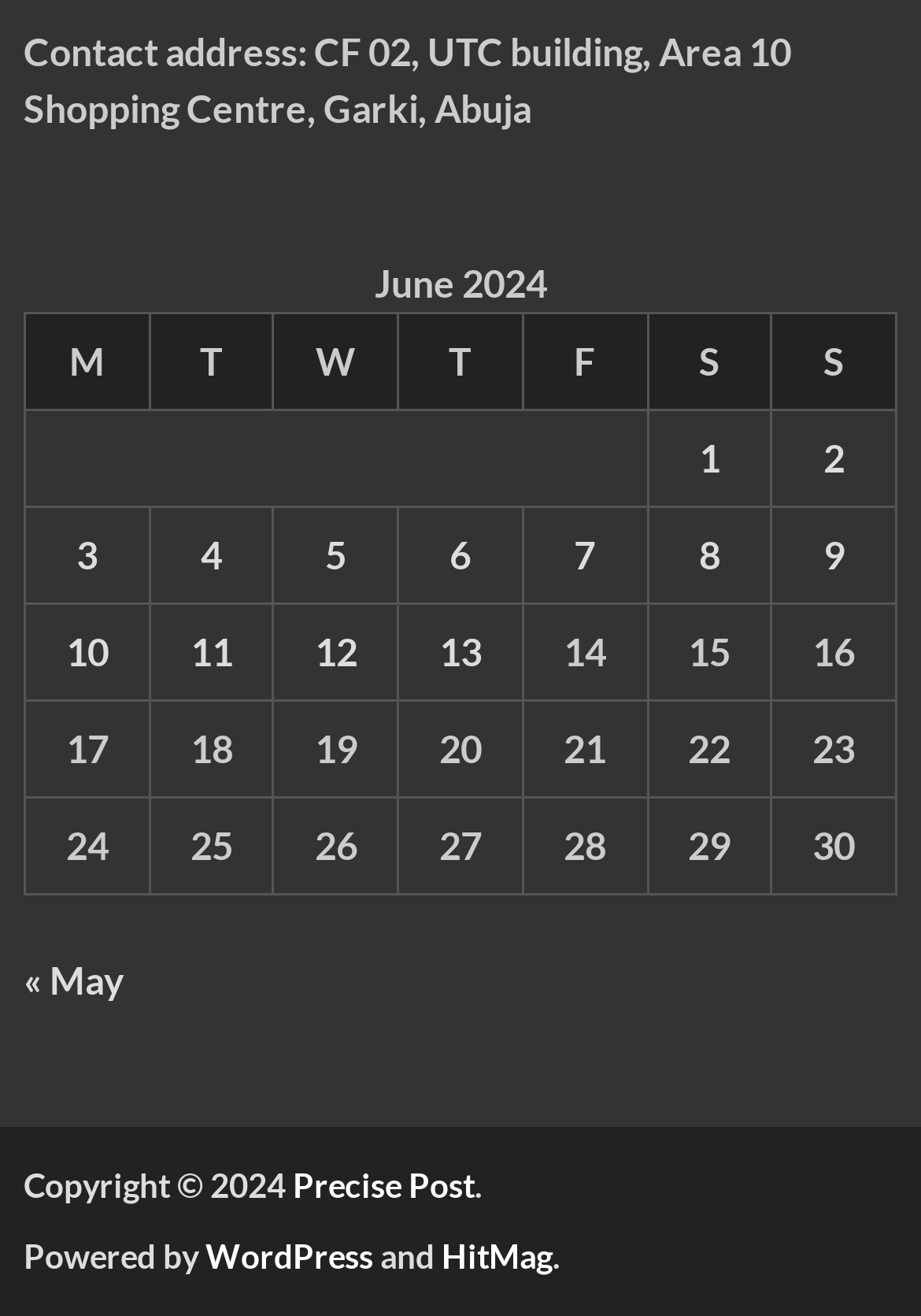What is the month displayed in the table?
Please provide a comprehensive answer based on the contents of the image.

The table on the webpage has a caption 'June 2024', which indicates that the data in the table is related to the month of June 2024.